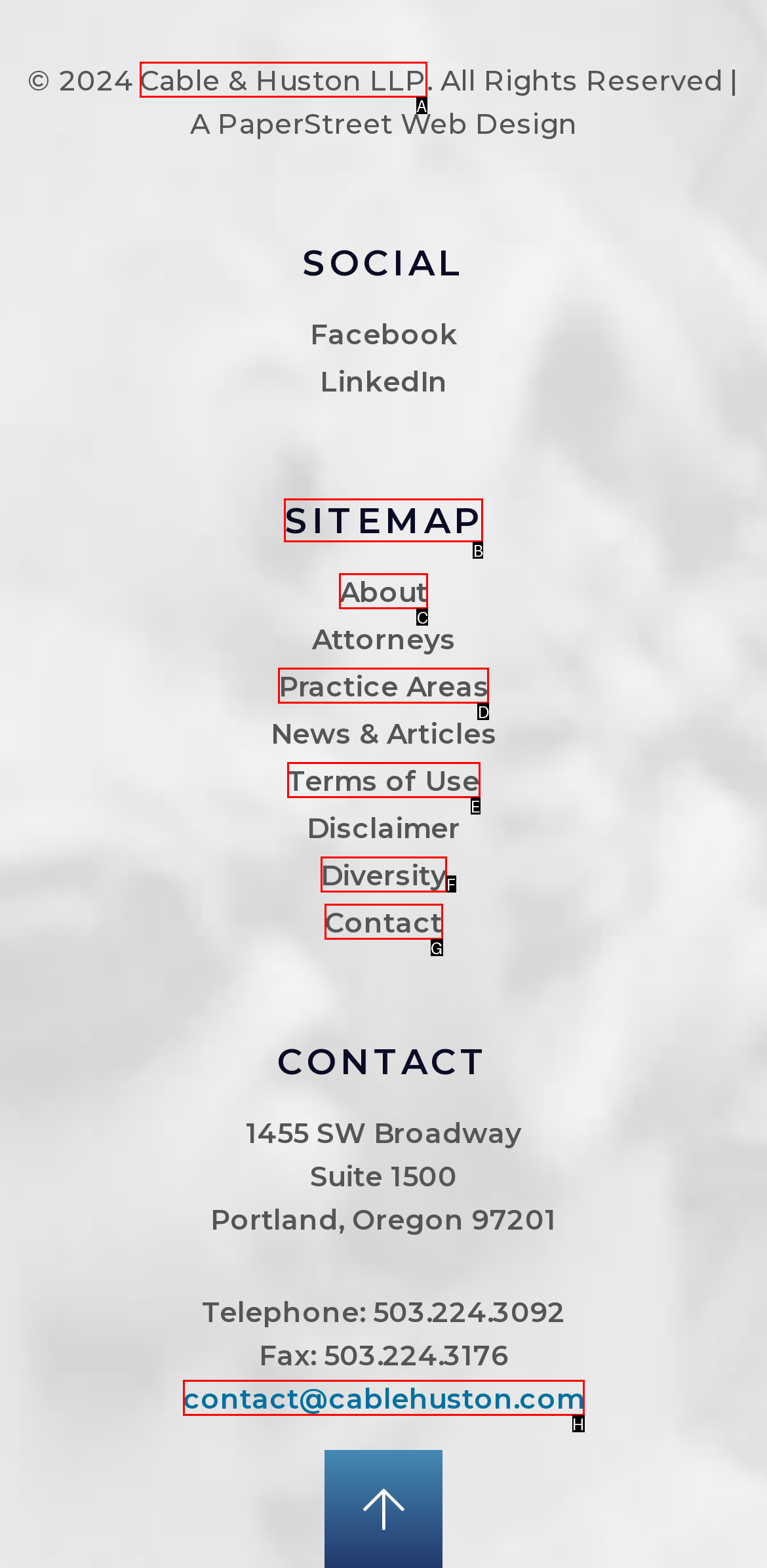Given the description: Terms of Use, identify the HTML element that fits best. Respond with the letter of the correct option from the choices.

E